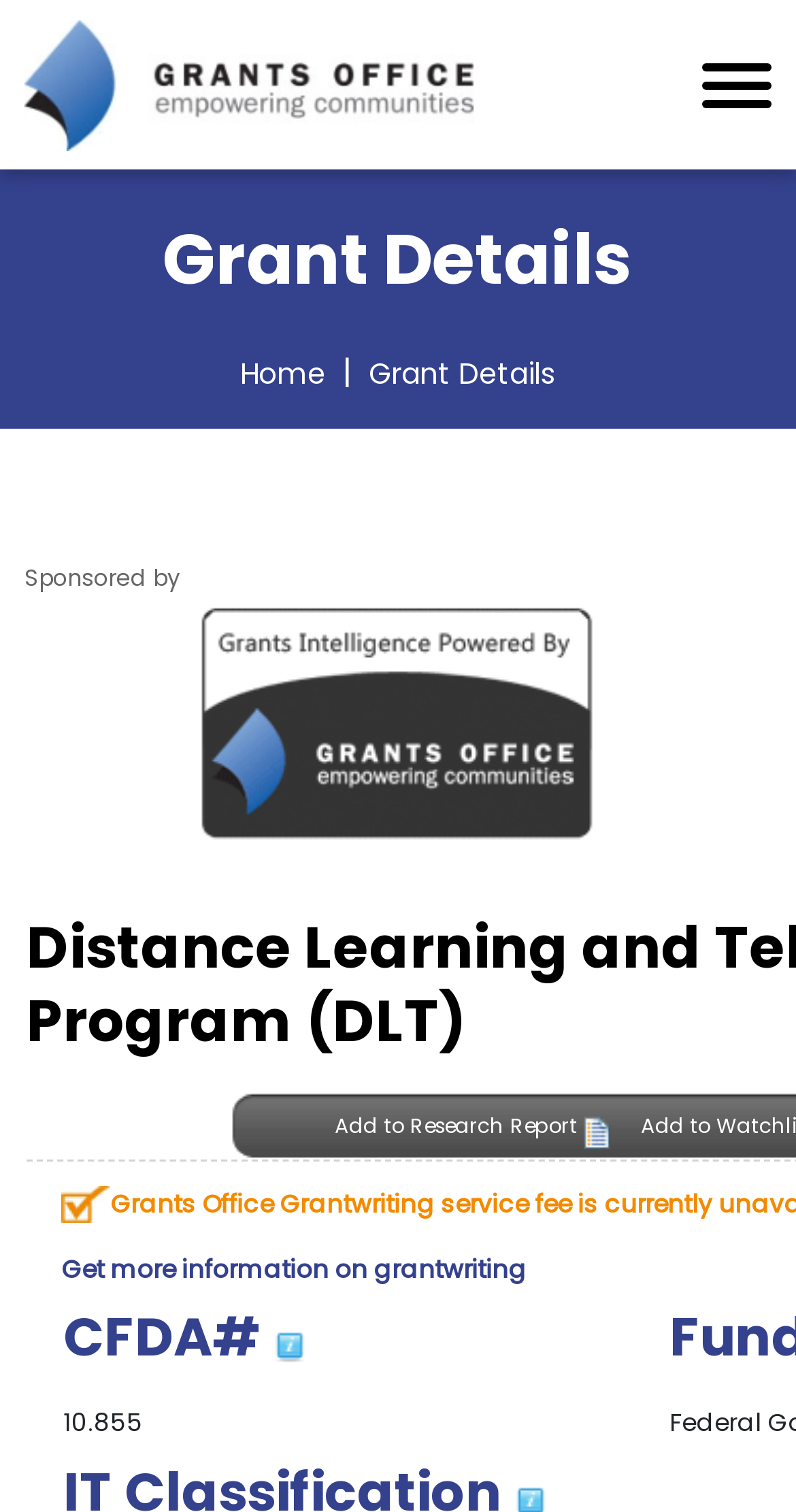What is sponsored by the organization?
Please give a well-detailed answer to the question.

The text 'Sponsored by' is followed by a link 'Add to Research Report', which suggests that the organization is sponsoring the research report.